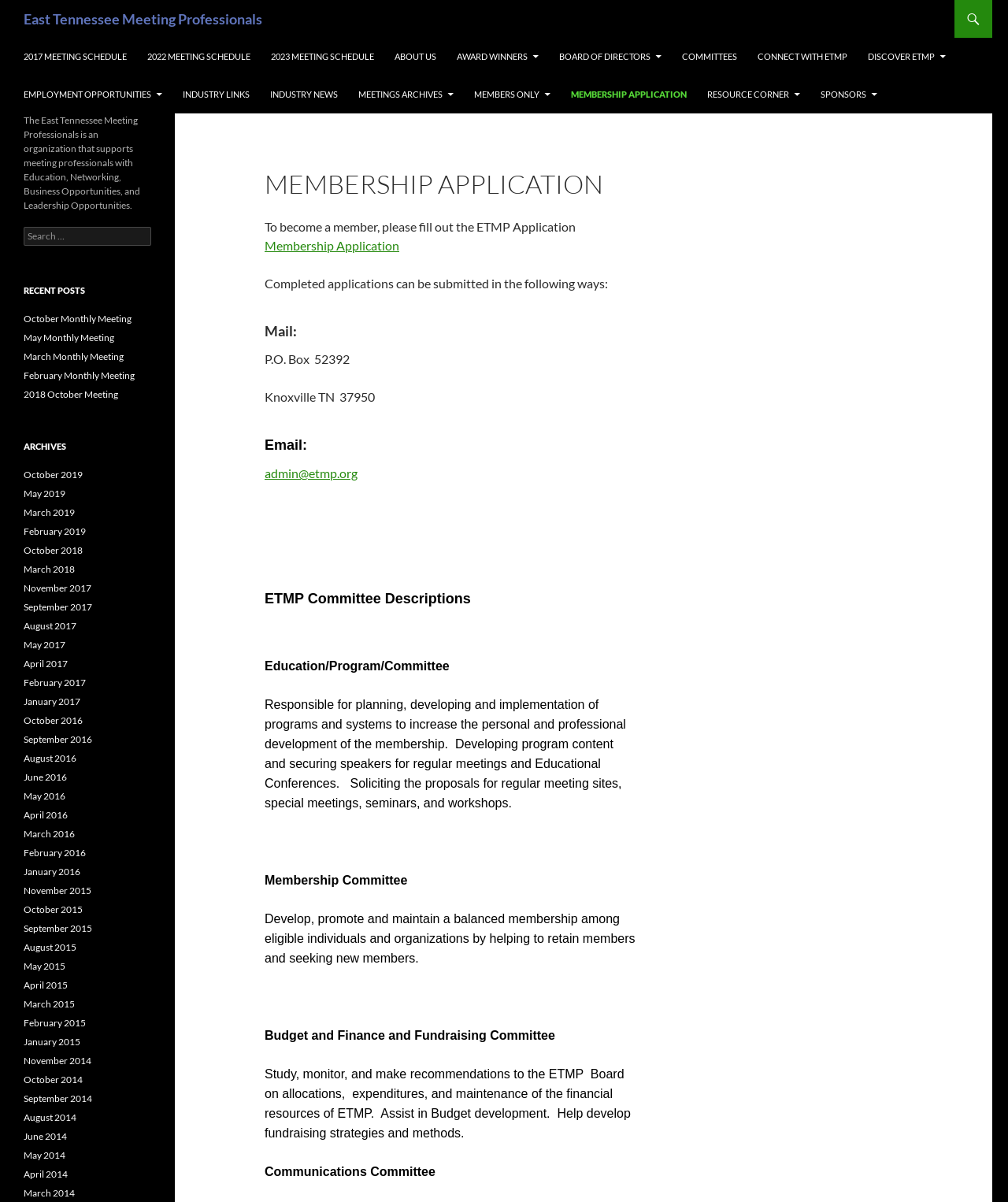Can you look at the image and give a comprehensive answer to the question:
What is the purpose of the Membership Committee?

The webpage describes the Membership Committee as being responsible for developing, promoting, and maintaining a balanced membership among eligible individuals and organizations, including helping to retain members and seeking new members.